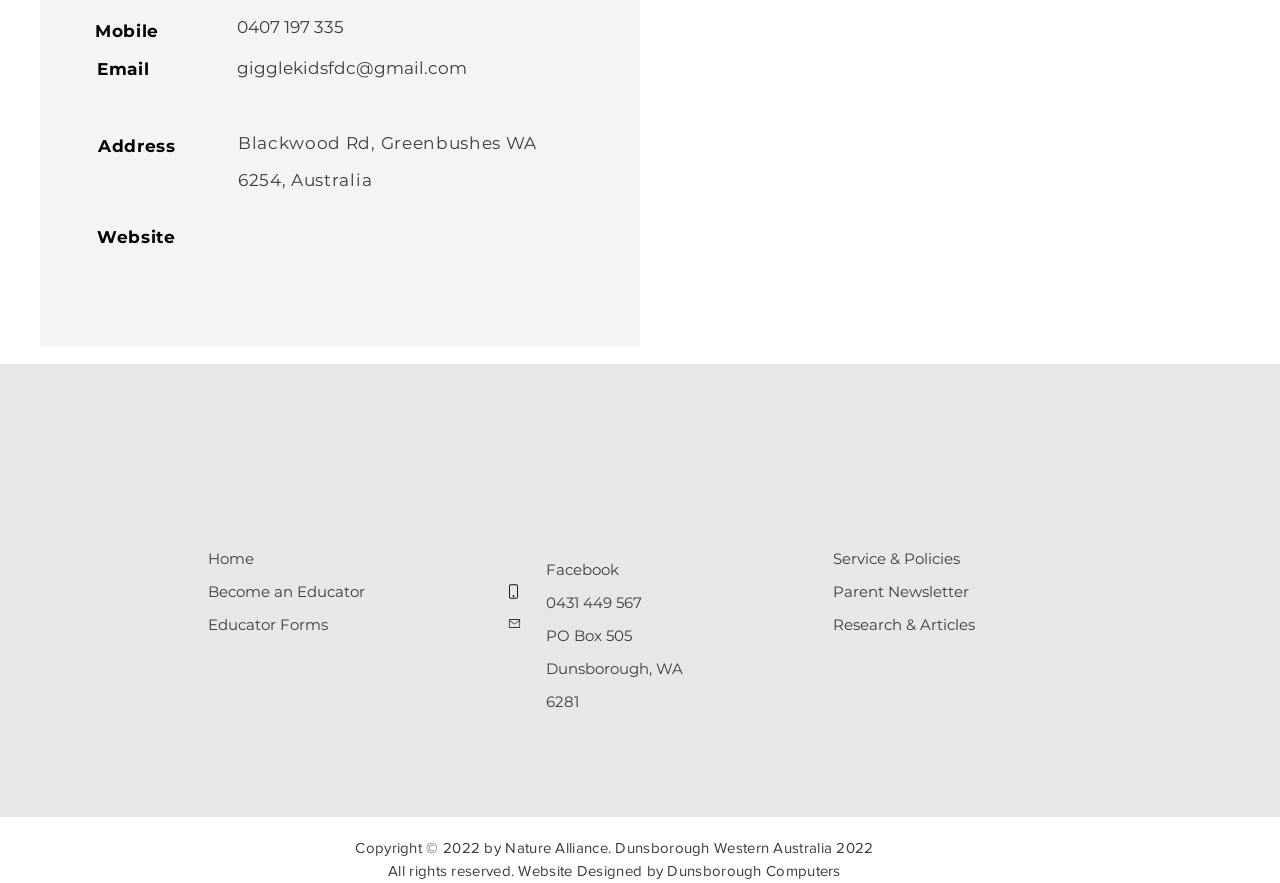Identify the bounding box coordinates for the element you need to click to achieve the following task: "Read the 'Parent Newsletter'". The coordinates must be four float values ranging from 0 to 1, formatted as [left, top, right, bottom].

[0.651, 0.659, 0.757, 0.681]